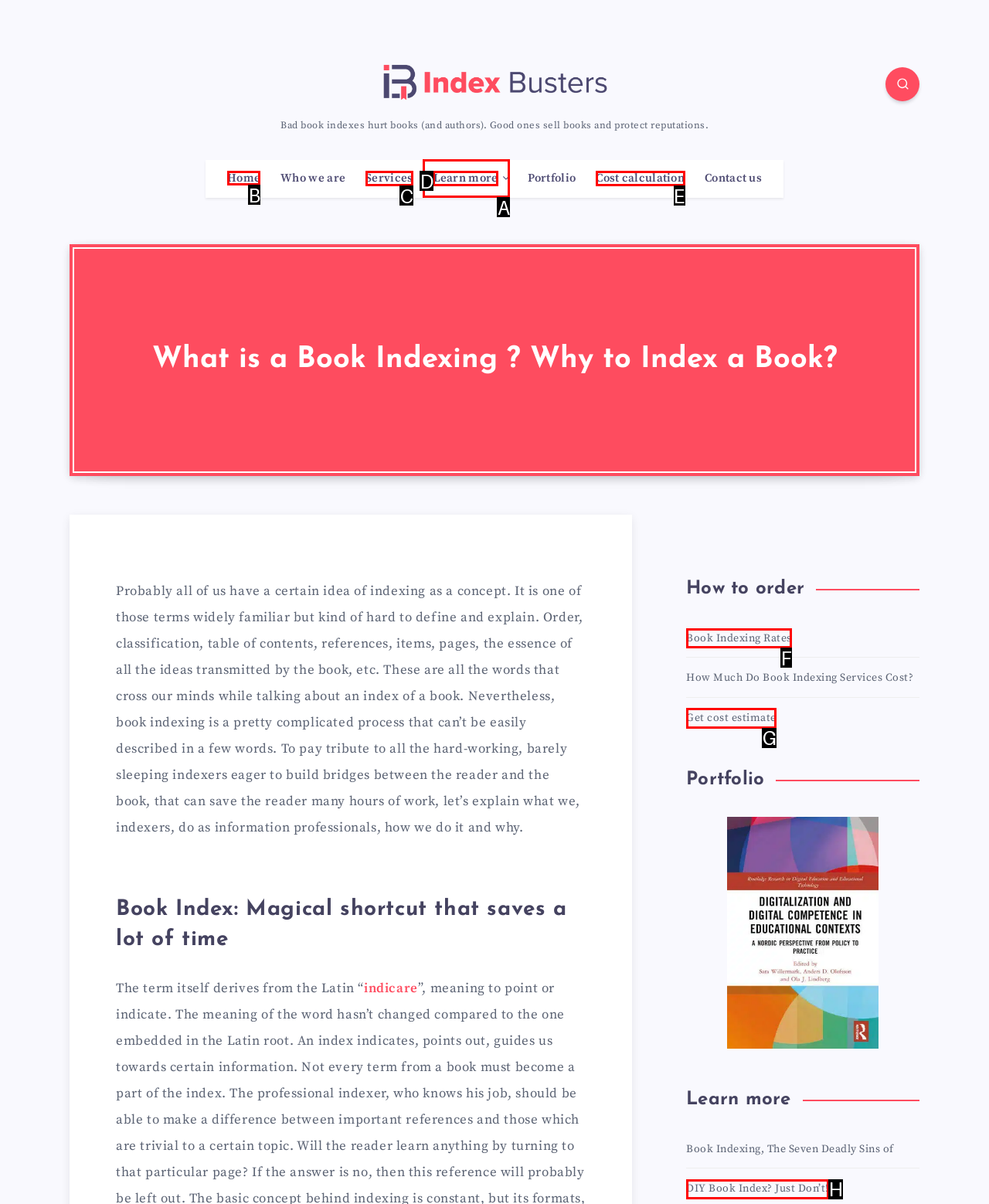Choose the letter of the UI element necessary for this task: Go to the 'Home' page
Answer with the correct letter.

B